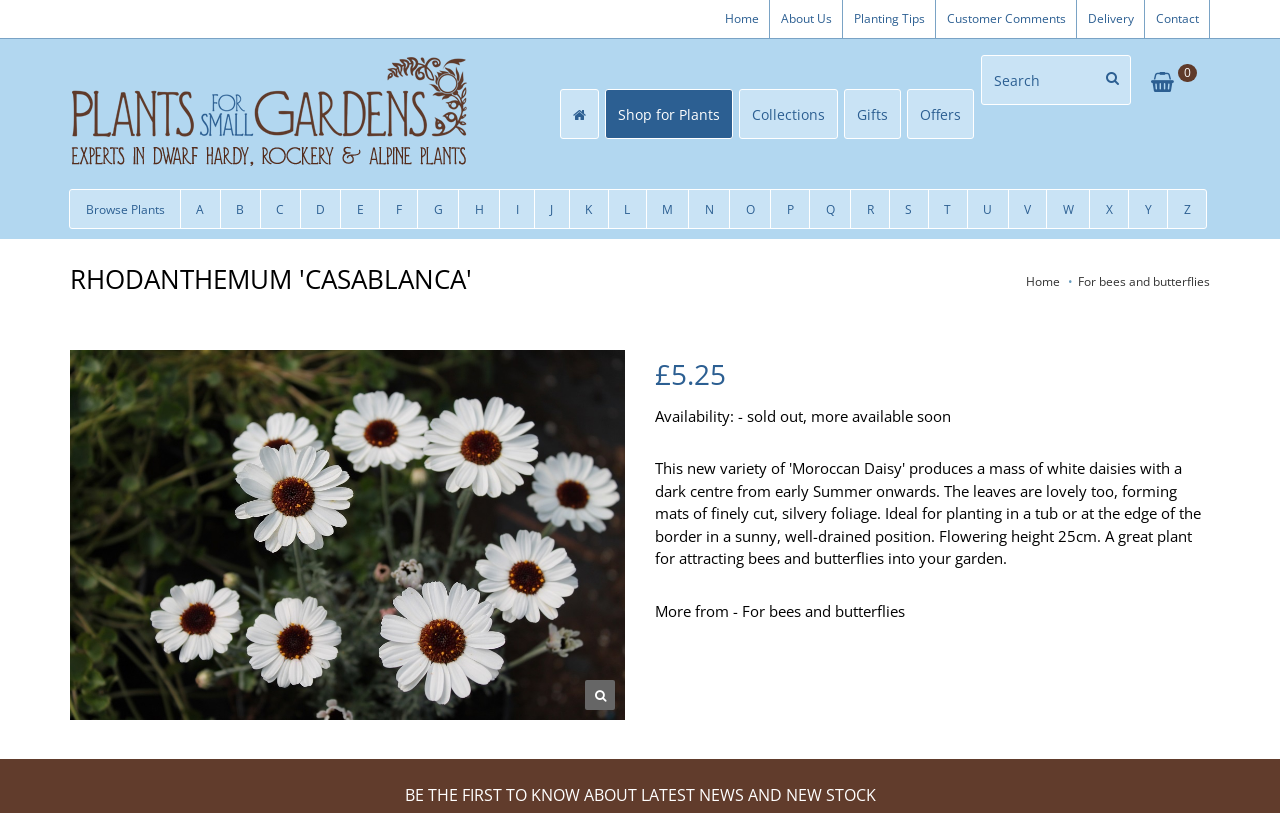Please give a one-word or short phrase response to the following question: 
What is the theme of the links in the top navigation bar?

Website sections